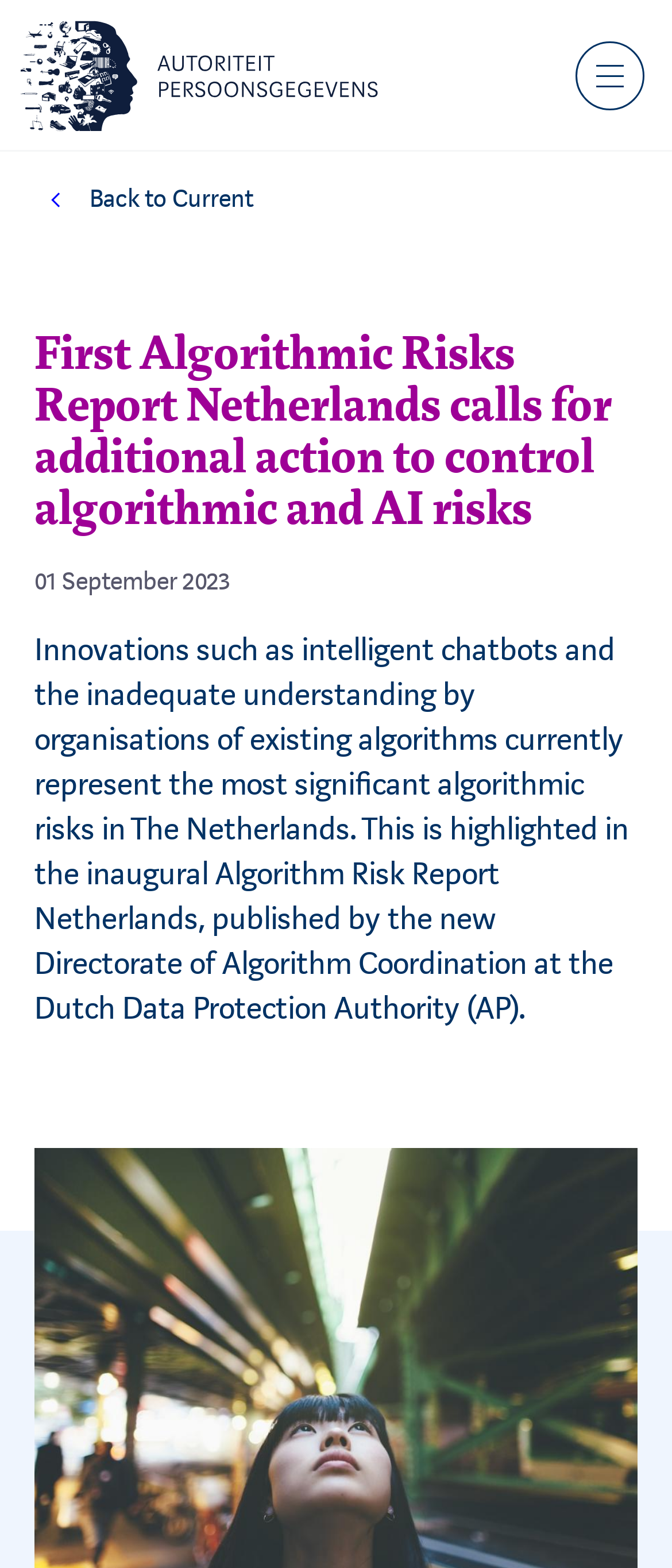Using the provided element description "Menu", determine the bounding box coordinates of the UI element.

[0.856, 0.026, 0.959, 0.07]